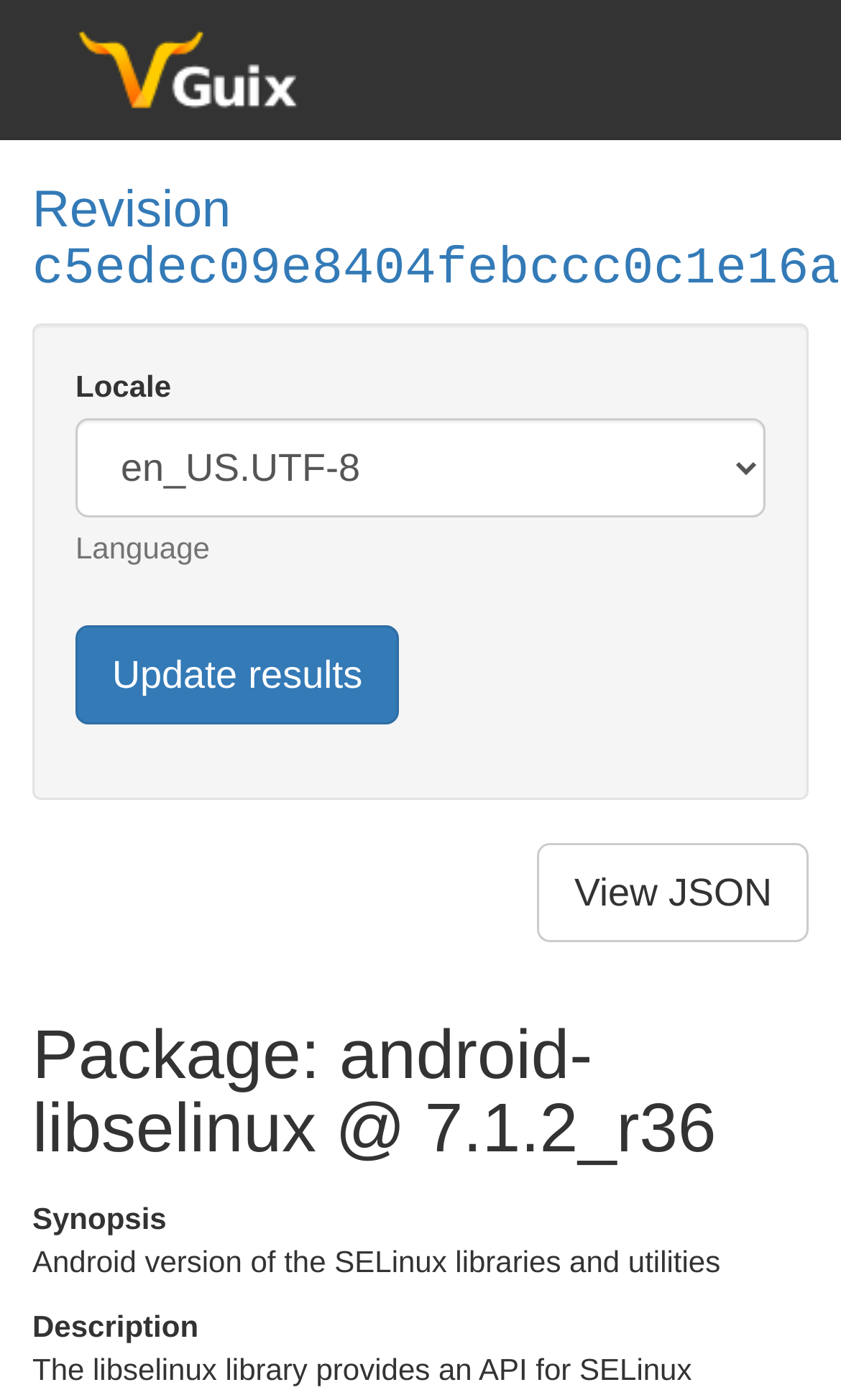Based on the image, give a detailed response to the question: What is the purpose of the 'Update results' button?

I inferred the purpose of the 'Update results' button by its name and location. It is a button, and its name suggests that it is used to update some results, possibly related to the package or locale.